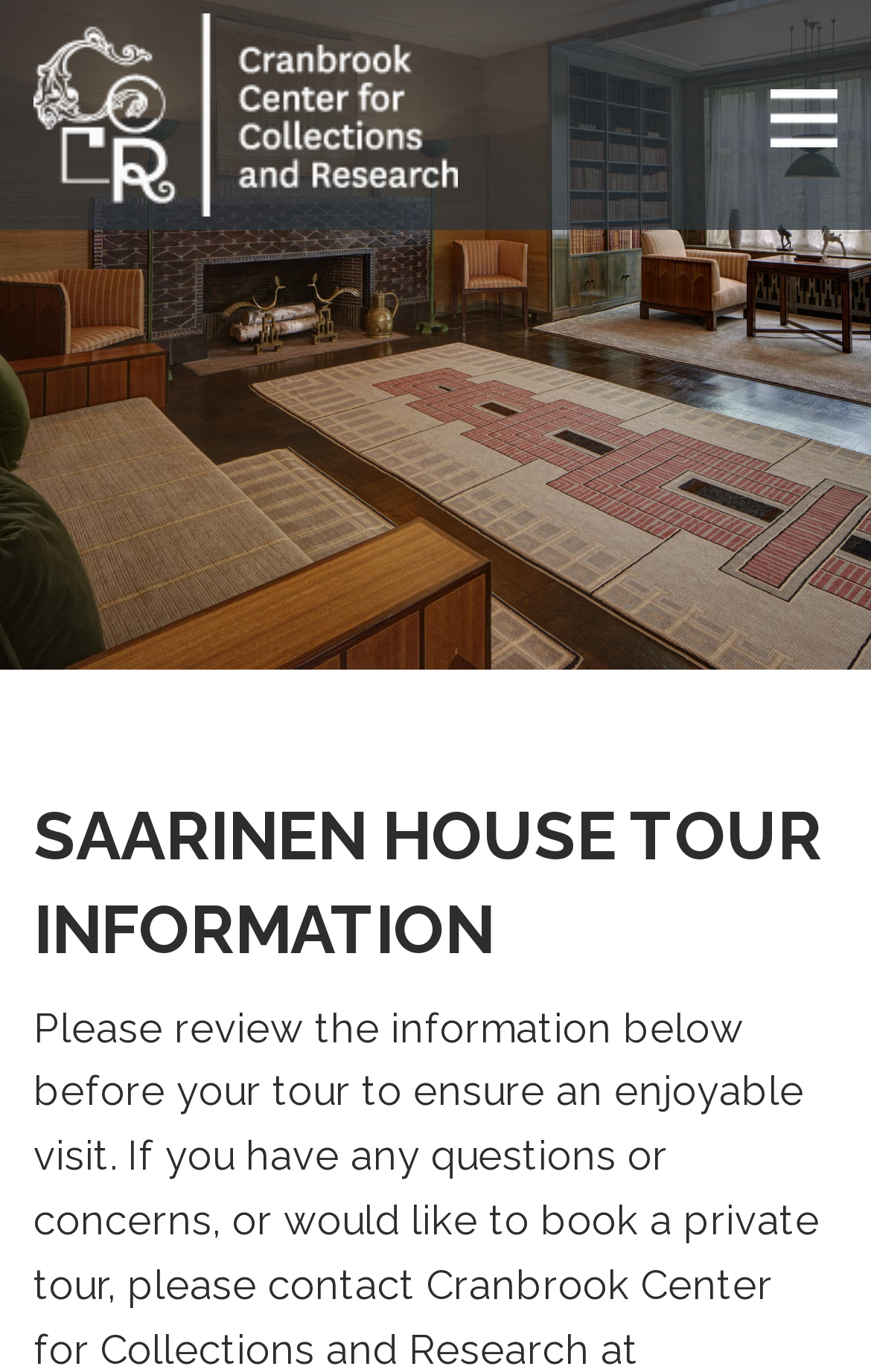Given the element description Main menu, identify the bounding box coordinates for the UI element on the webpage screenshot. The format should be (top-left x, top-left y, bottom-right x, bottom-right y), with values between 0 and 1.

[0.885, 0.065, 0.962, 0.107]